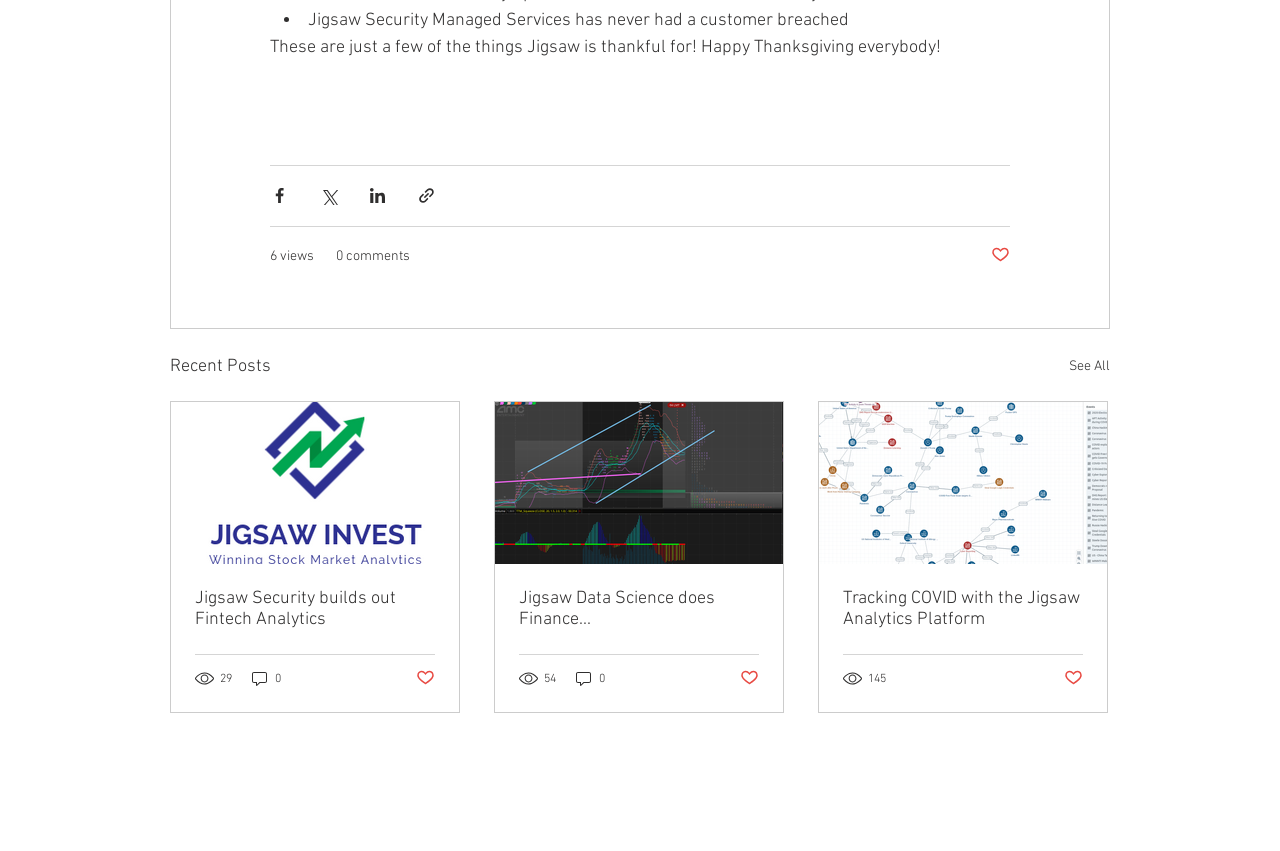Highlight the bounding box coordinates of the region I should click on to meet the following instruction: "Read the article about Jigsaw Security builds out Fintech Analytics".

[0.152, 0.691, 0.34, 0.74]